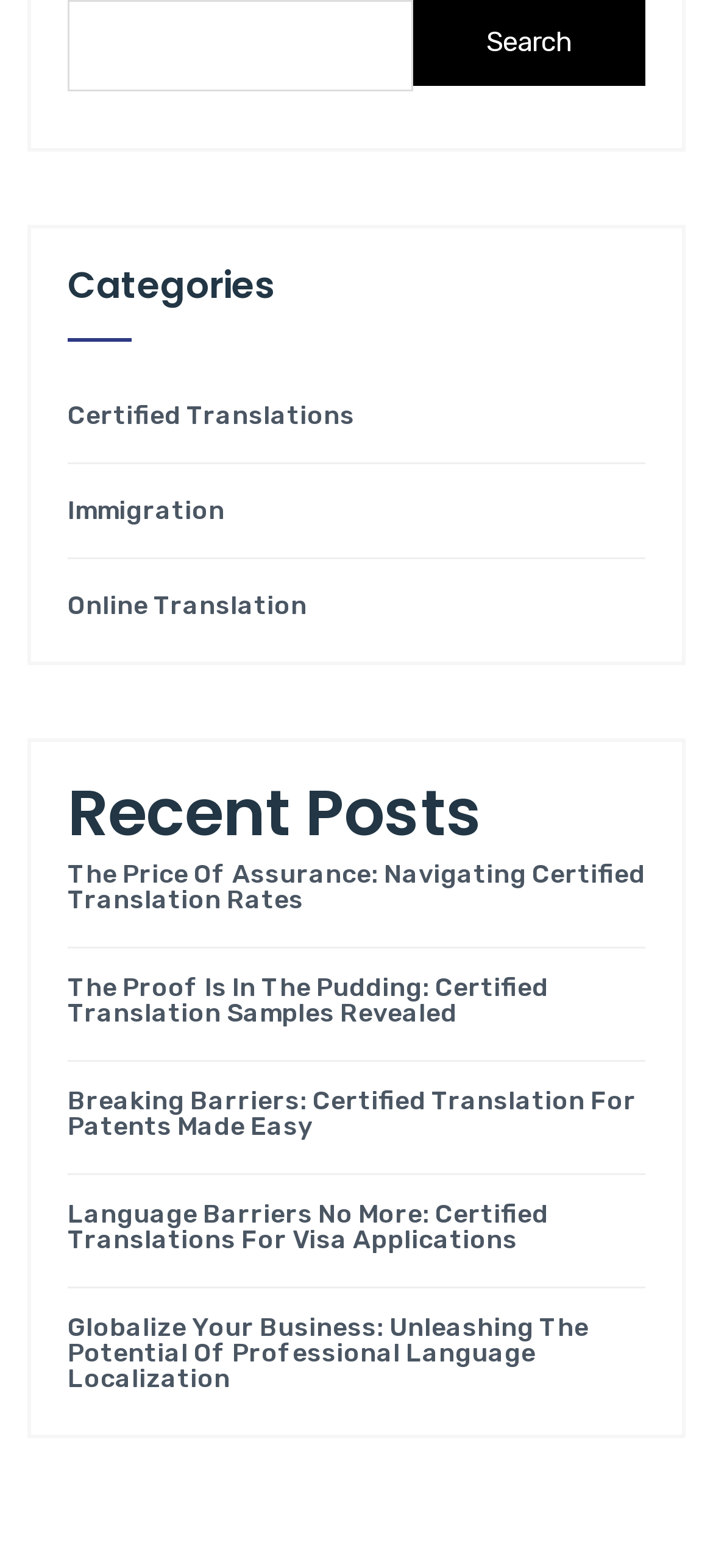Extract the bounding box of the UI element described as: "Immigration".

[0.095, 0.318, 0.315, 0.334]